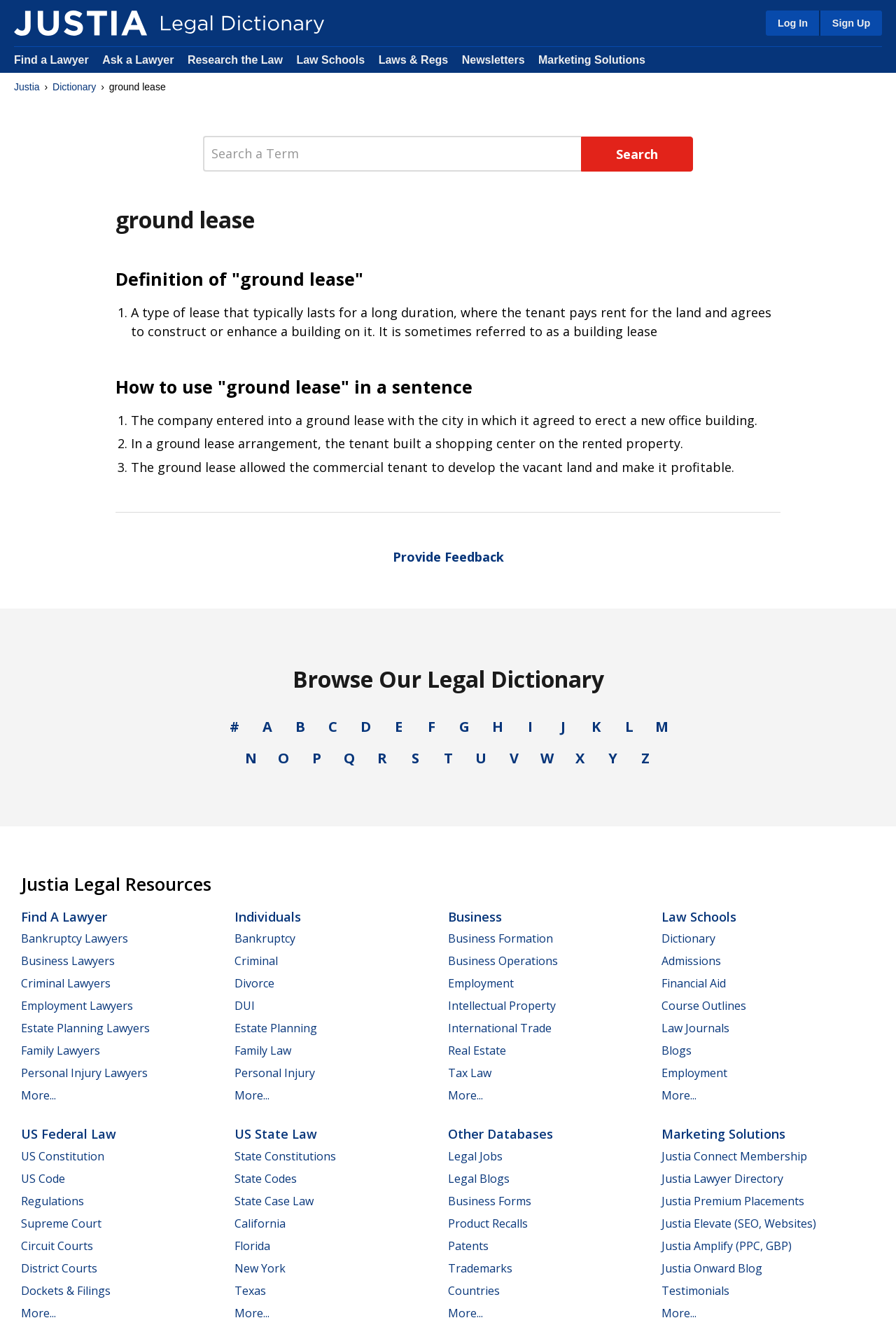Based on the image, give a detailed response to the question: How many examples of 'ground lease' usage are provided?

I found the examples of 'ground lease' usage by looking at the ListMarker elements with the text '1.', '2.', and '3.'. These ListMarker elements are followed by StaticText elements that provide the examples of 'ground lease' usage.